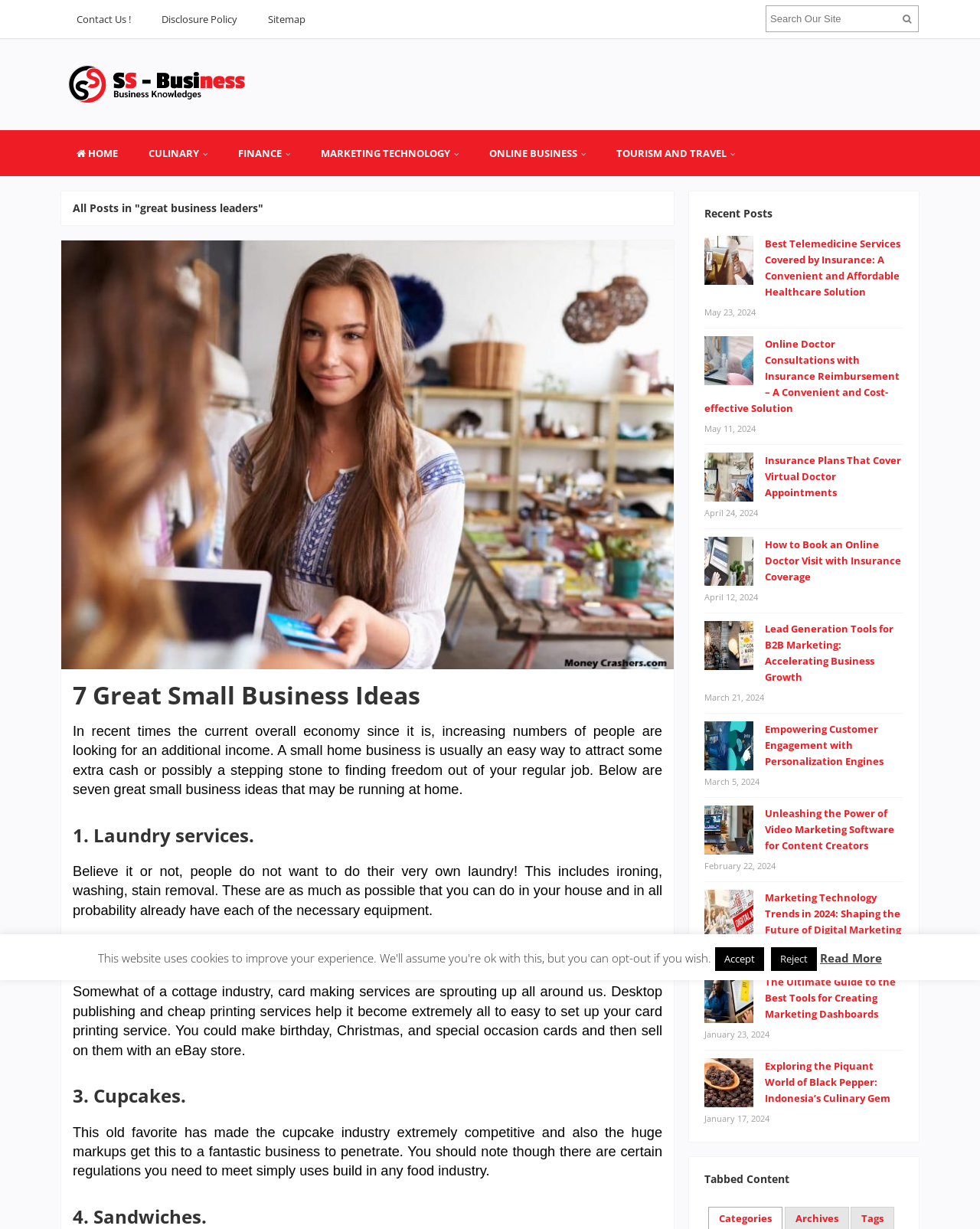What is the title of the first post in the 'Recent Posts' section?
Refer to the image and answer the question using a single word or phrase.

Best Telemedicine Services Covered by Insurance